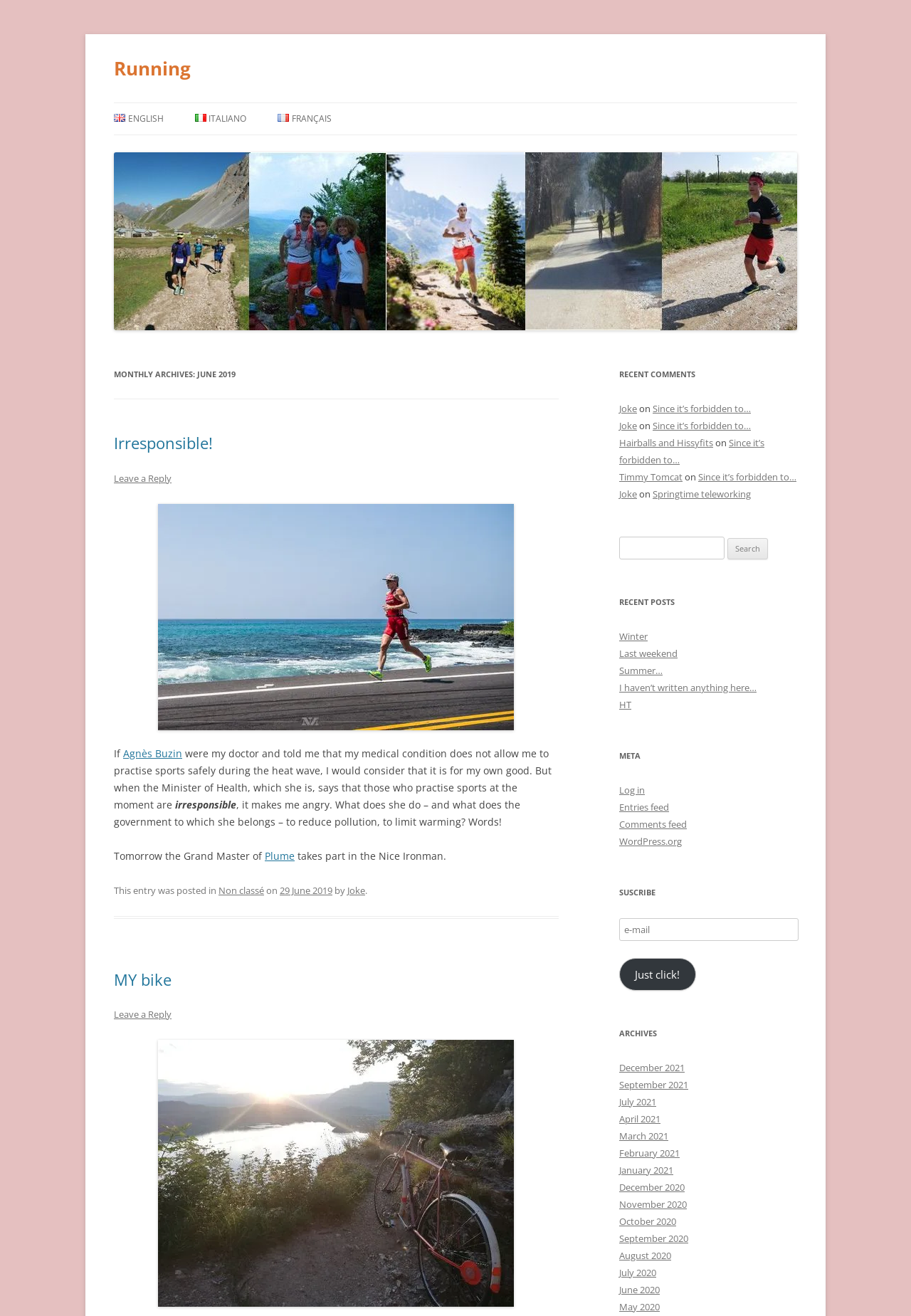Describe all significant elements and features of the webpage.

This webpage is a blog post from June 2019, focused on running. At the top, there is a heading "Running" with a link to the same title. Below it, there are language options, including English, Italiano, and Français, each with a corresponding flag image.

The main content of the page is divided into sections. The first section has a heading "MONTHLY ARCHIVES: JUNE 2019" and contains an article with a heading "Irresponsible!" and a link to leave a reply. The article discusses the author's frustration with the Minister of Health's statement about people practicing sports during a heat wave. There is also an image and a quote from someone named Agnès Buzin.

Below the article, there is a section with a heading "MY bike" and a link to leave a reply. This section also contains an image.

On the right side of the page, there are several sections. The first section has a heading "RECENT COMMENTS" and lists several comments with links to the corresponding articles. The second section has a heading "RECENT POSTS" and lists several recent posts with links to the articles. The third section has a heading "META" and contains links to log in, entries feed, comments feed, and WordPress.org. The fourth section has a heading "SUSCRIBE" and allows users to subscribe to the blog via email. The final section has a heading "ARCHIVES" and lists several archived posts from different months.

At the bottom of the page, there is a footer section with information about the post, including the category "Non classé" and the date "29 June 2019". There is also a link to the author "Joke".